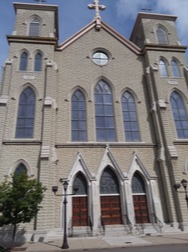Provide a short, one-word or phrase answer to the question below:
What architectural feature is prominent at the top of the church?

Cross